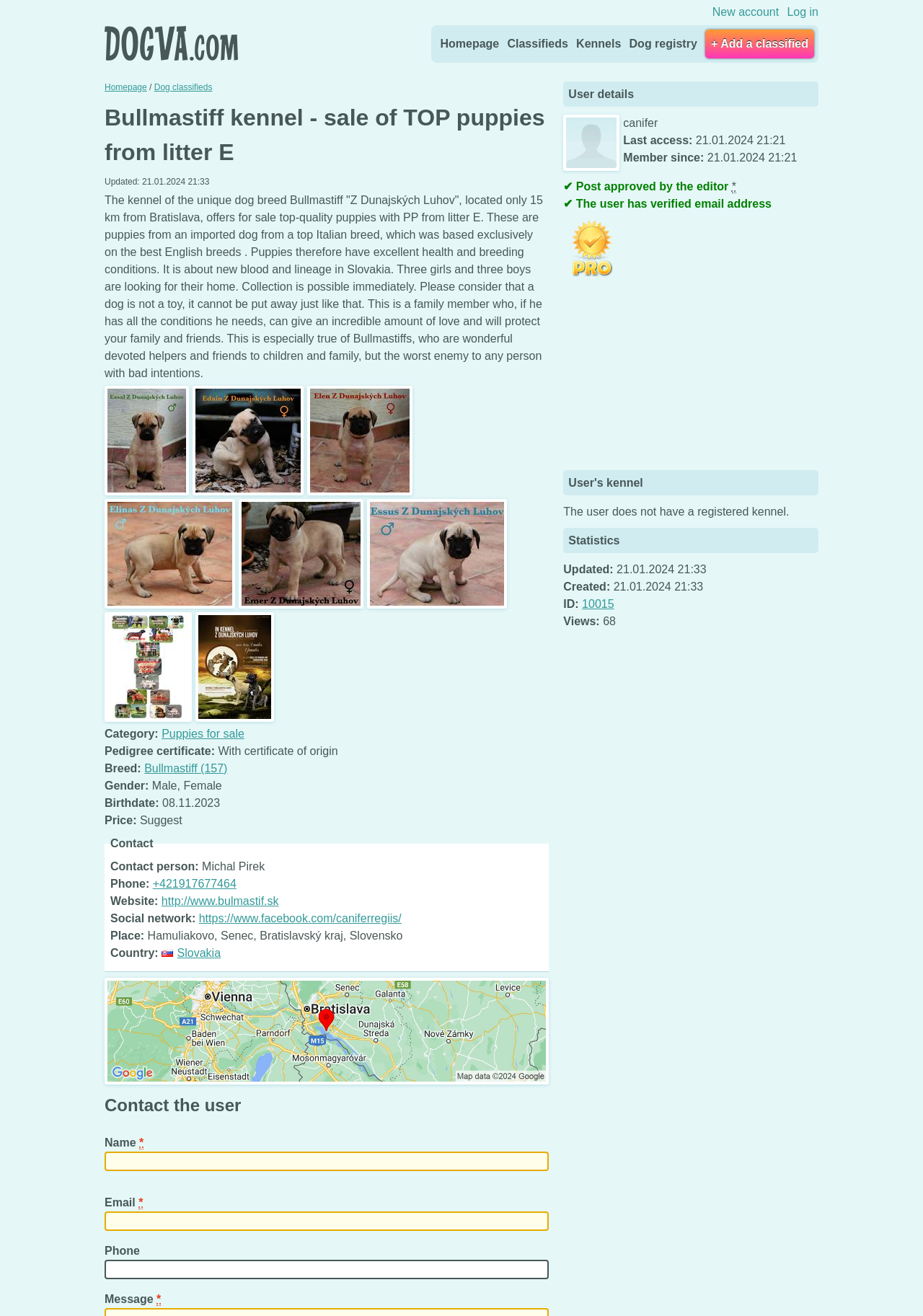Please identify the bounding box coordinates of the region to click in order to complete the task: "Click on 'Contact the user'". The coordinates must be four float numbers between 0 and 1, specified as [left, top, right, bottom].

[0.113, 0.827, 0.595, 0.853]